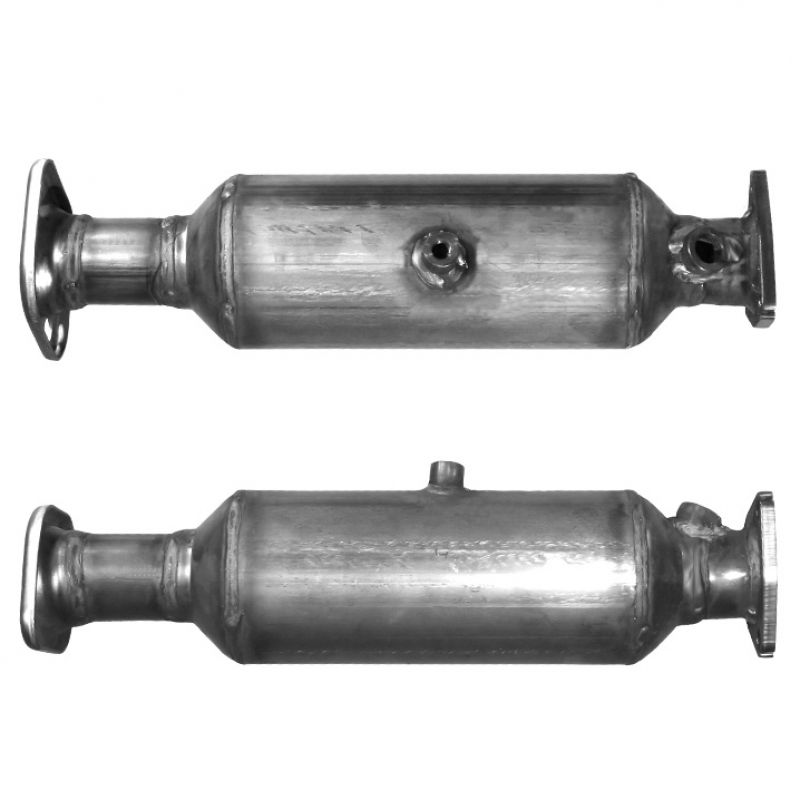Give a thorough caption for the picture.

This image showcases a catalytic converter, a crucial component in the exhaust system of vehicles, particularly the 2004 Honda CRV. The converter is designed to reduce harmful emissions by converting toxic gases from the engine into less harmful substances before they exit the vehicle. Featuring a metallic finish, the converter typically consists of a cylindrical body with inlet and outlet flanges for installation. Its structure is engineered for optimal flow and efficiency, ensuring compliance with environmental standards. This component is essential for maintaining vehicle performance and adhering to emission regulations, making its replacement an important consideration for owners of older models like the 2004 Honda CRV.